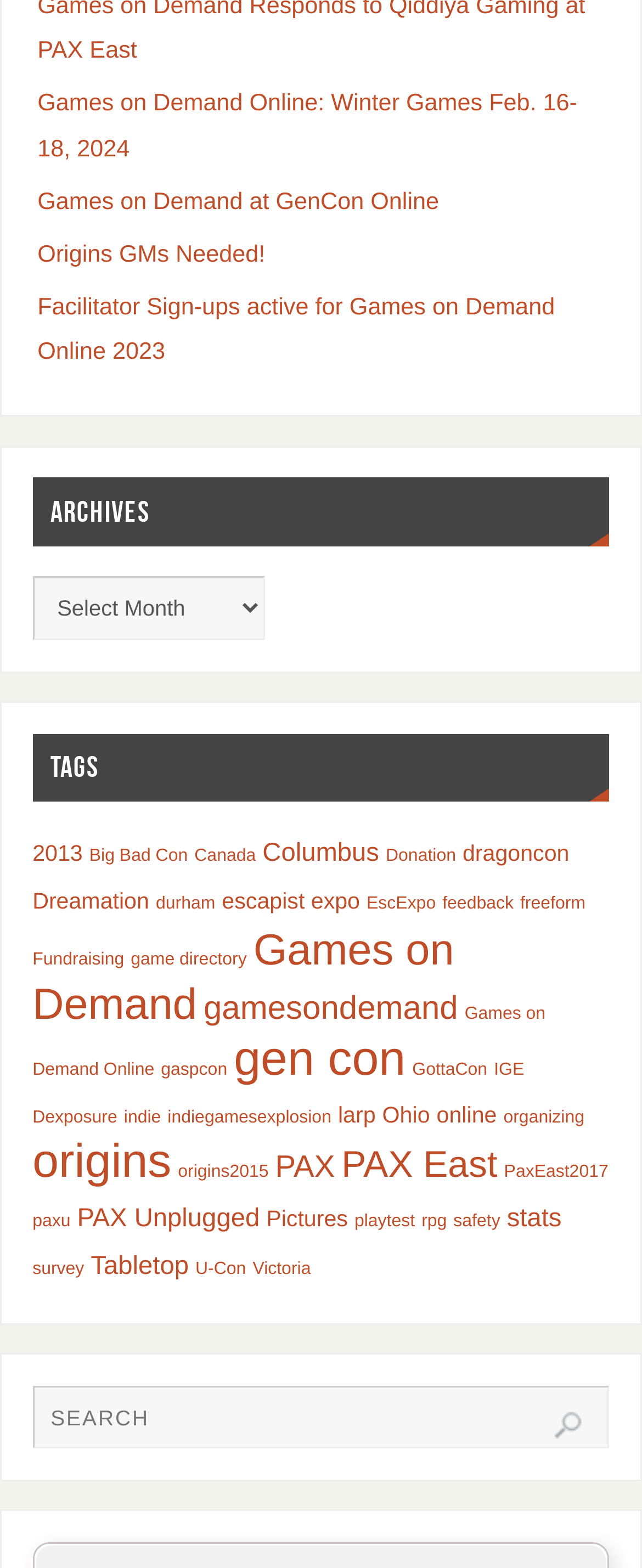Locate the coordinates of the bounding box for the clickable region that fulfills this instruction: "View origins 2015".

[0.277, 0.741, 0.418, 0.754]